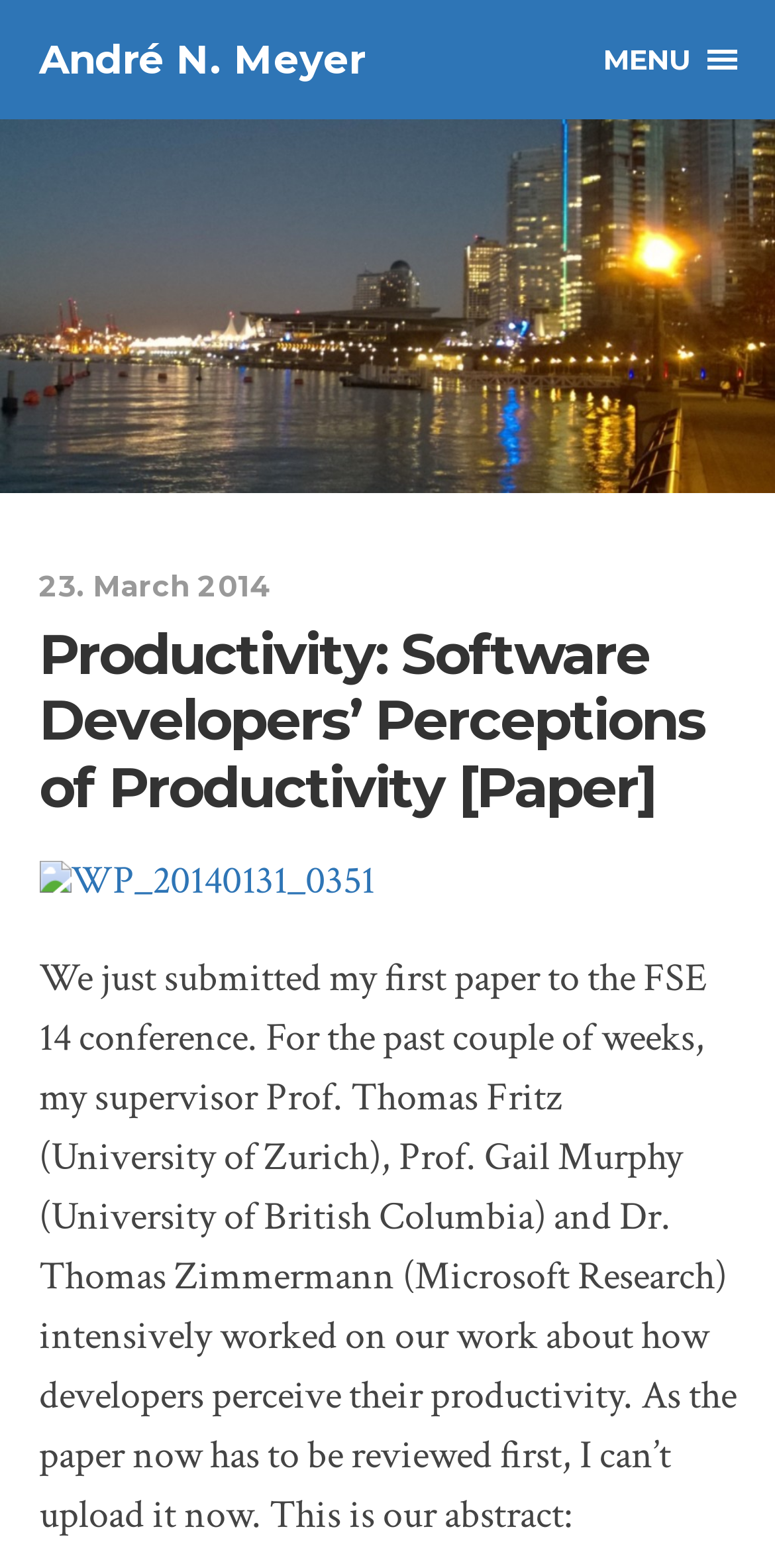Consider the image and give a detailed and elaborate answer to the question: 
What is the date of the blog post?

The date of the blog post is mentioned as a link '23. March 2014' on the webpage, which is located below the heading.